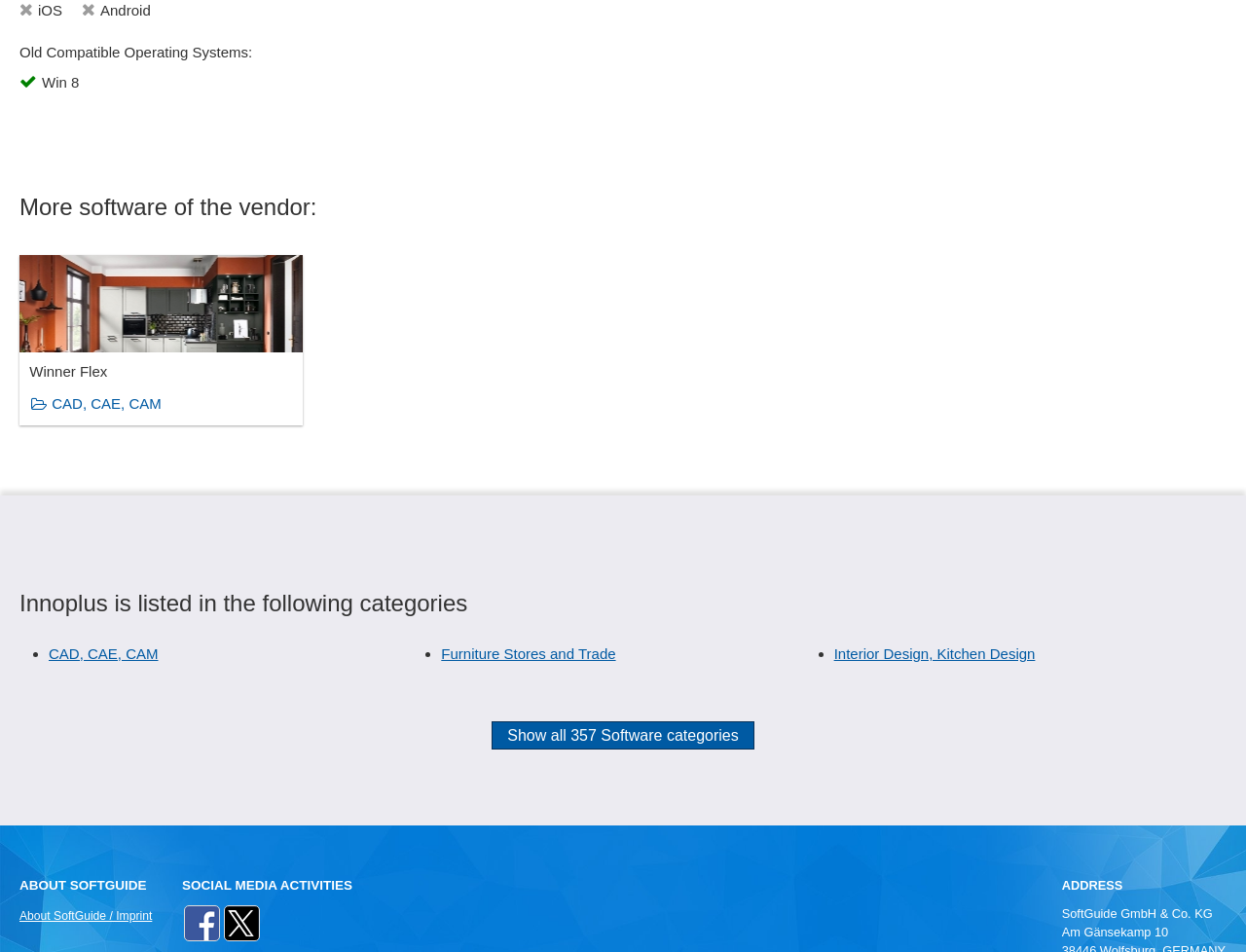What is the company name mentioned?
Please respond to the question with a detailed and informative answer.

The webpage mentions the company name SoftGuide GmbH & Co. KG, which is listed under the heading 'ADDRESS'.